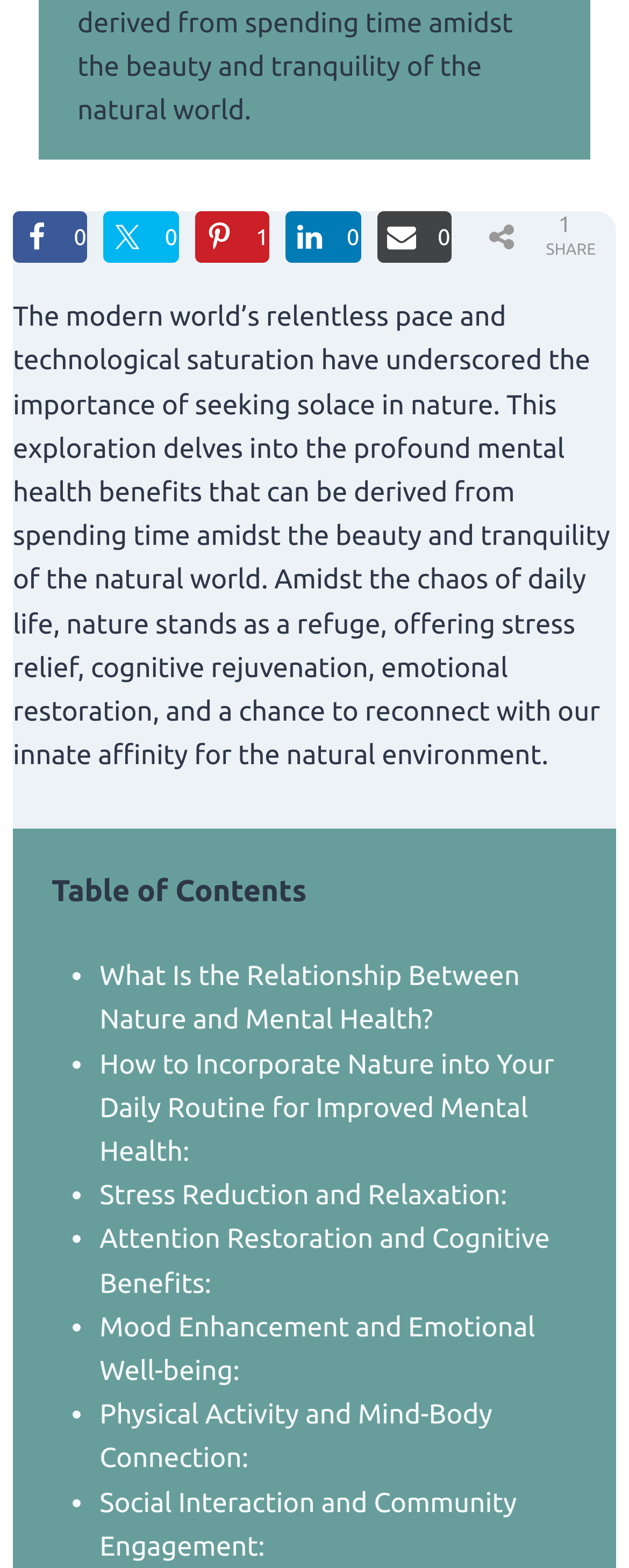Provide the bounding box coordinates of the HTML element described by the text: "Stress Reduction and Relaxation:".

[0.158, 0.753, 0.806, 0.772]